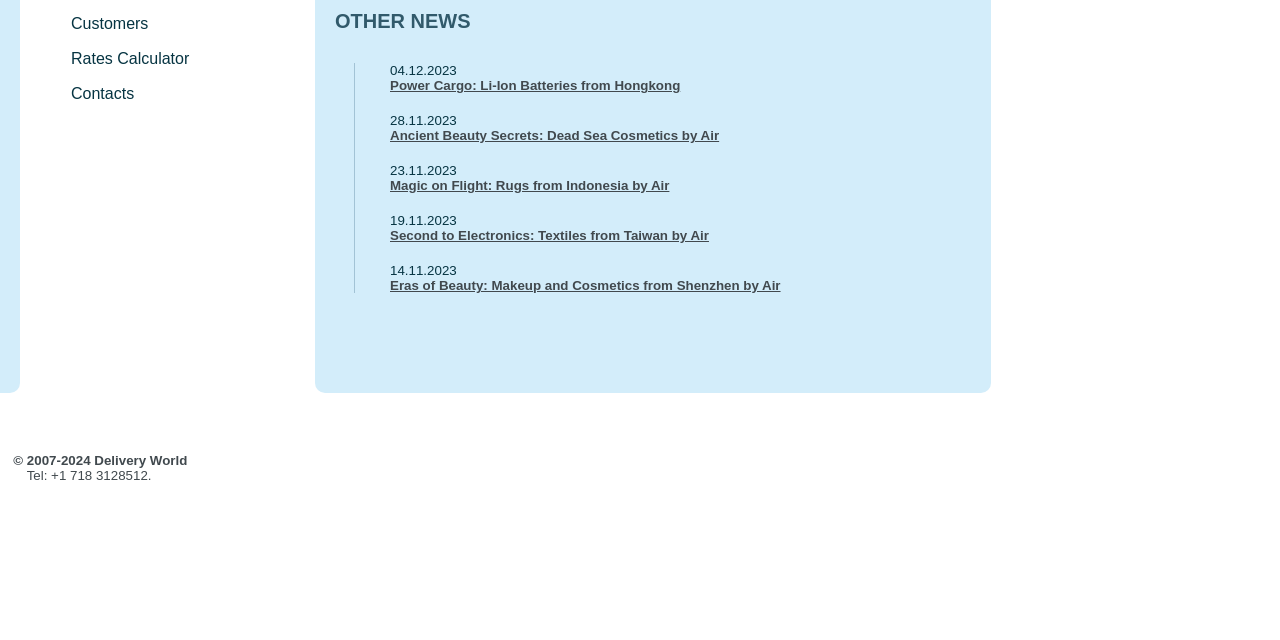Can you find the bounding box coordinates for the UI element given this description: "Customers"? Provide the coordinates as four float numbers between 0 and 1: [left, top, right, bottom].

[0.055, 0.023, 0.116, 0.05]